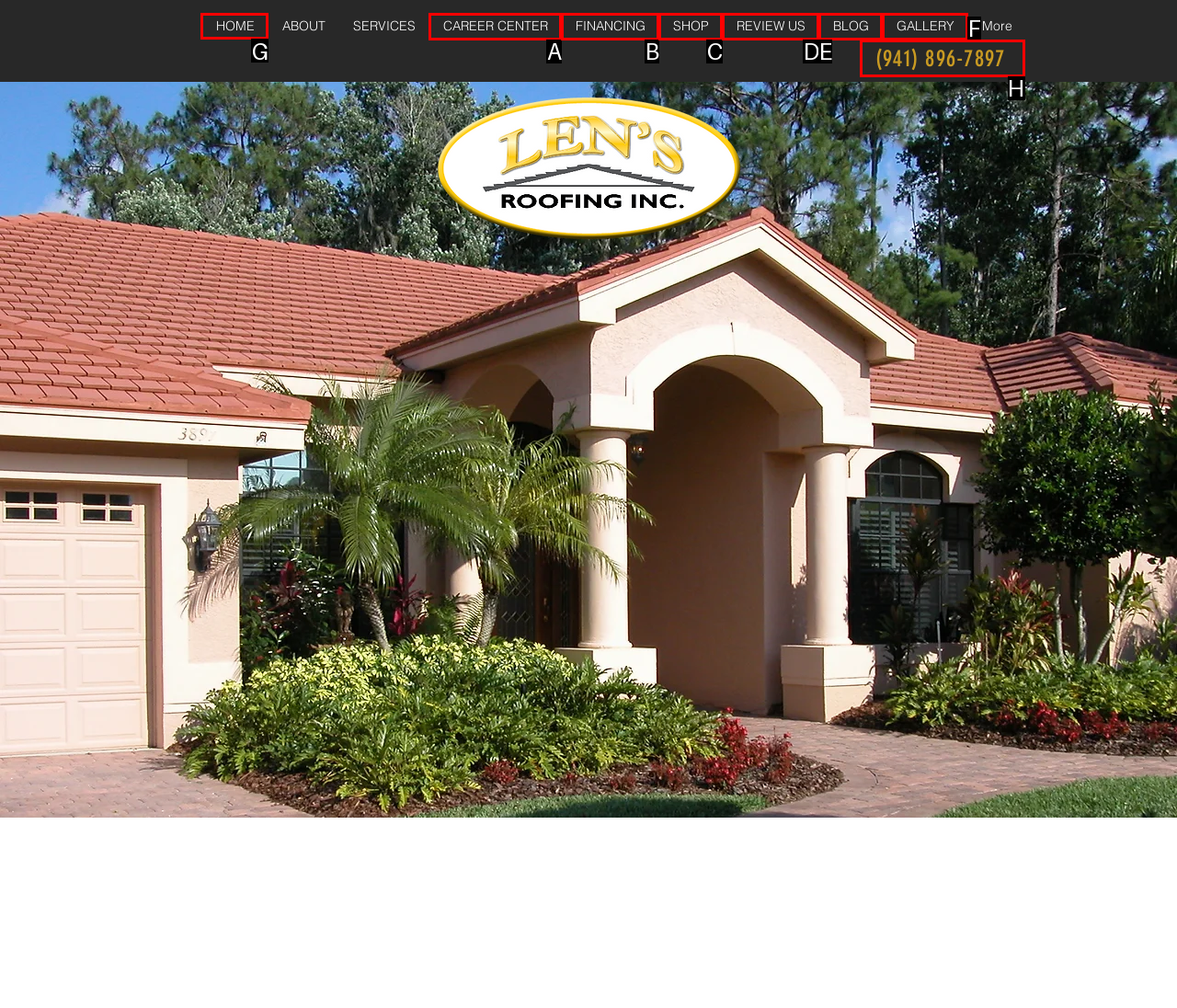For the task: Click HOME, specify the letter of the option that should be clicked. Answer with the letter only.

G